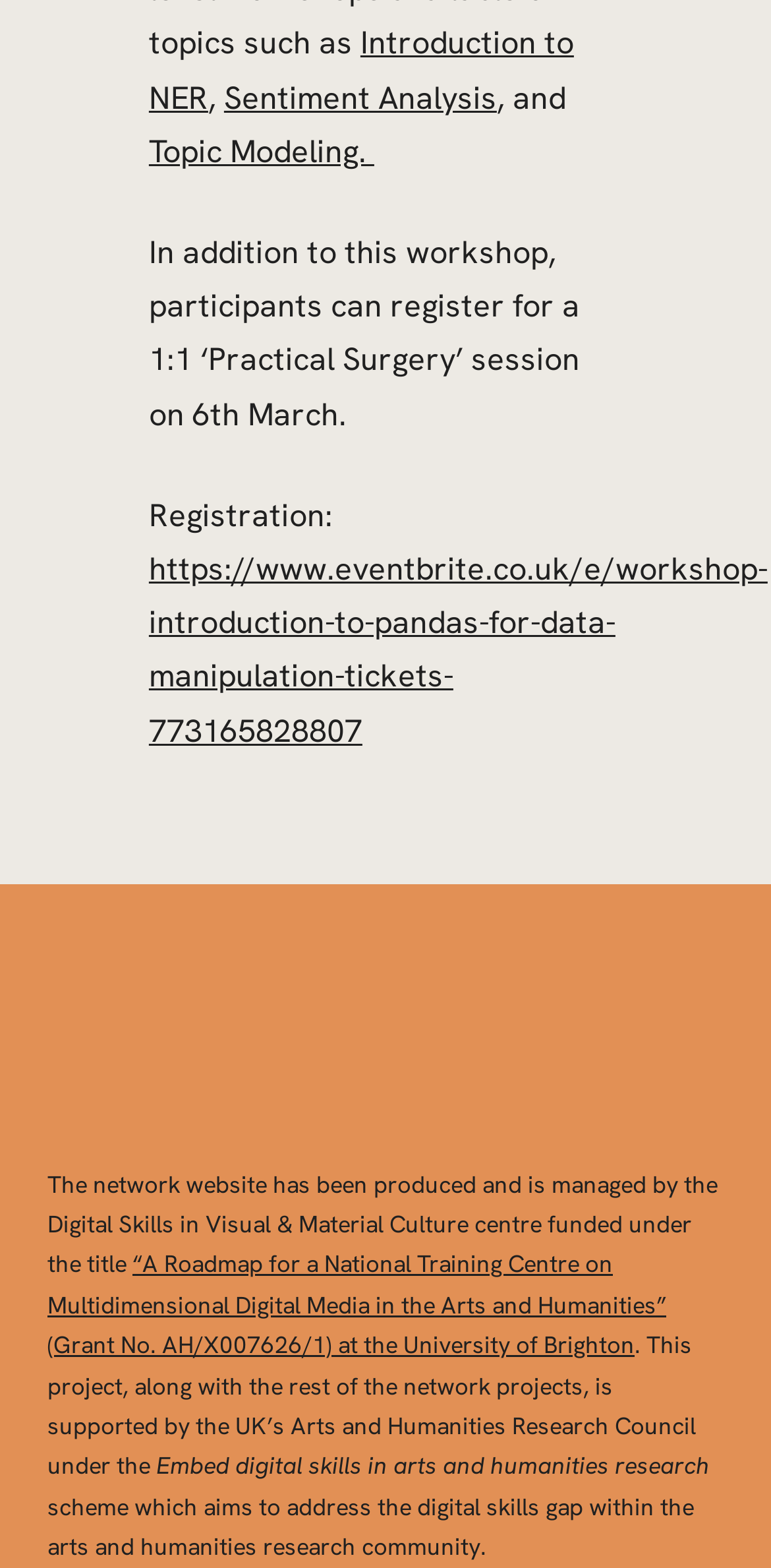Please answer the following query using a single word or phrase: 
What is the name of the grant?

AH/X007626/1